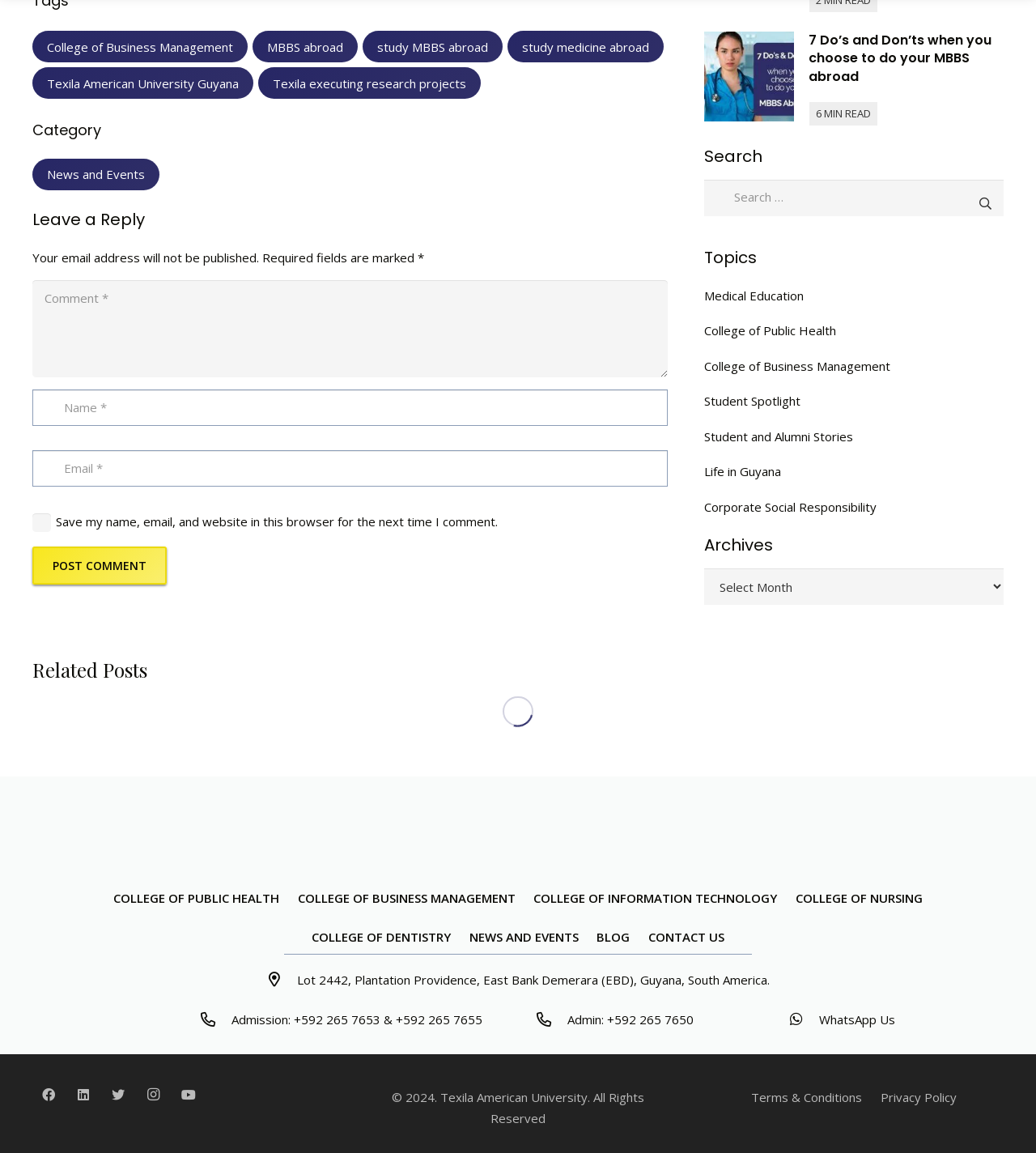Please identify the bounding box coordinates of the element that needs to be clicked to execute the following command: "Search for something". Provide the bounding box using four float numbers between 0 and 1, formatted as [left, top, right, bottom].

[0.936, 0.168, 0.969, 0.185]